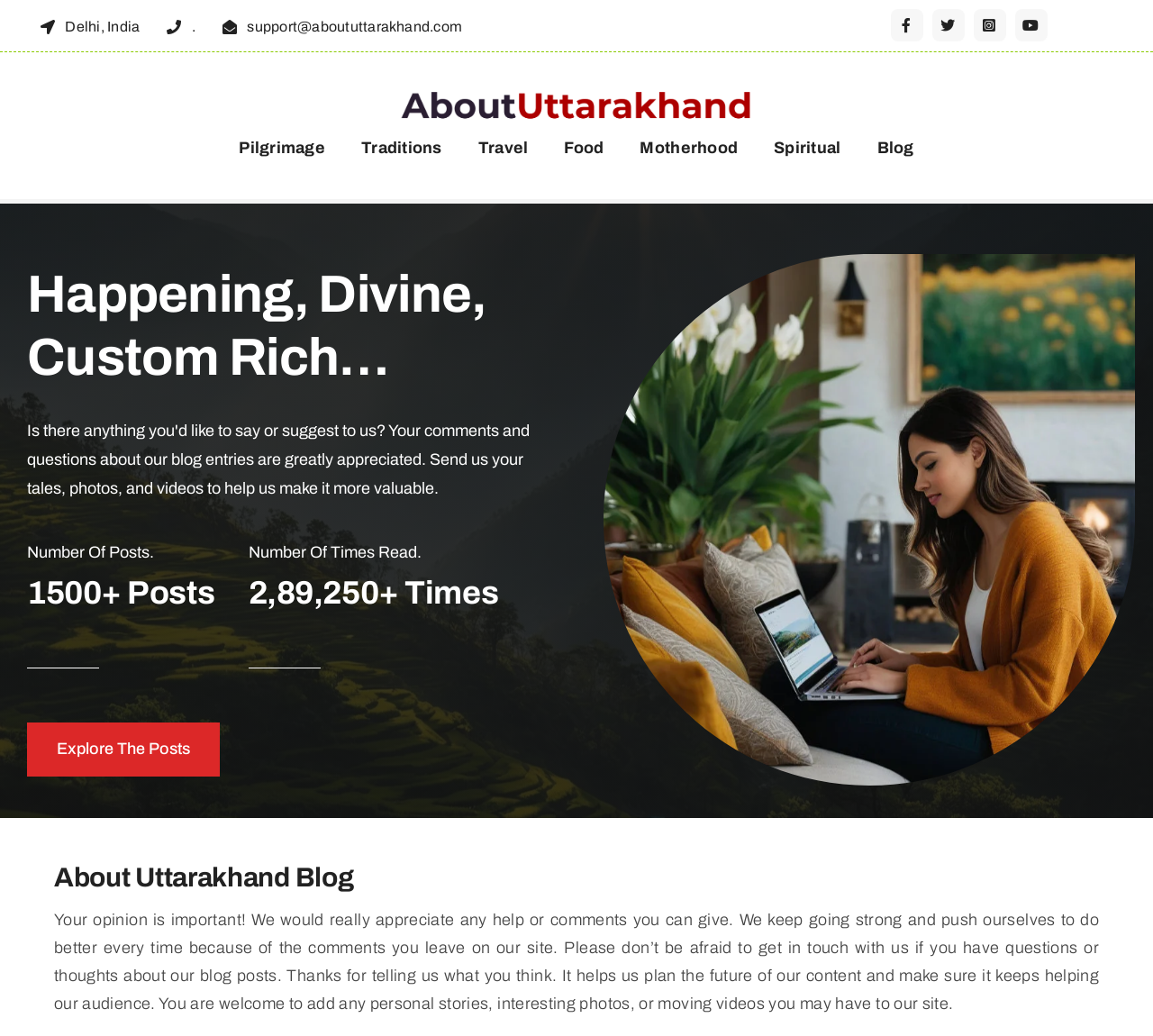Determine the bounding box coordinates for the region that must be clicked to execute the following instruction: "Follow on Facebook".

[0.772, 0.009, 0.8, 0.04]